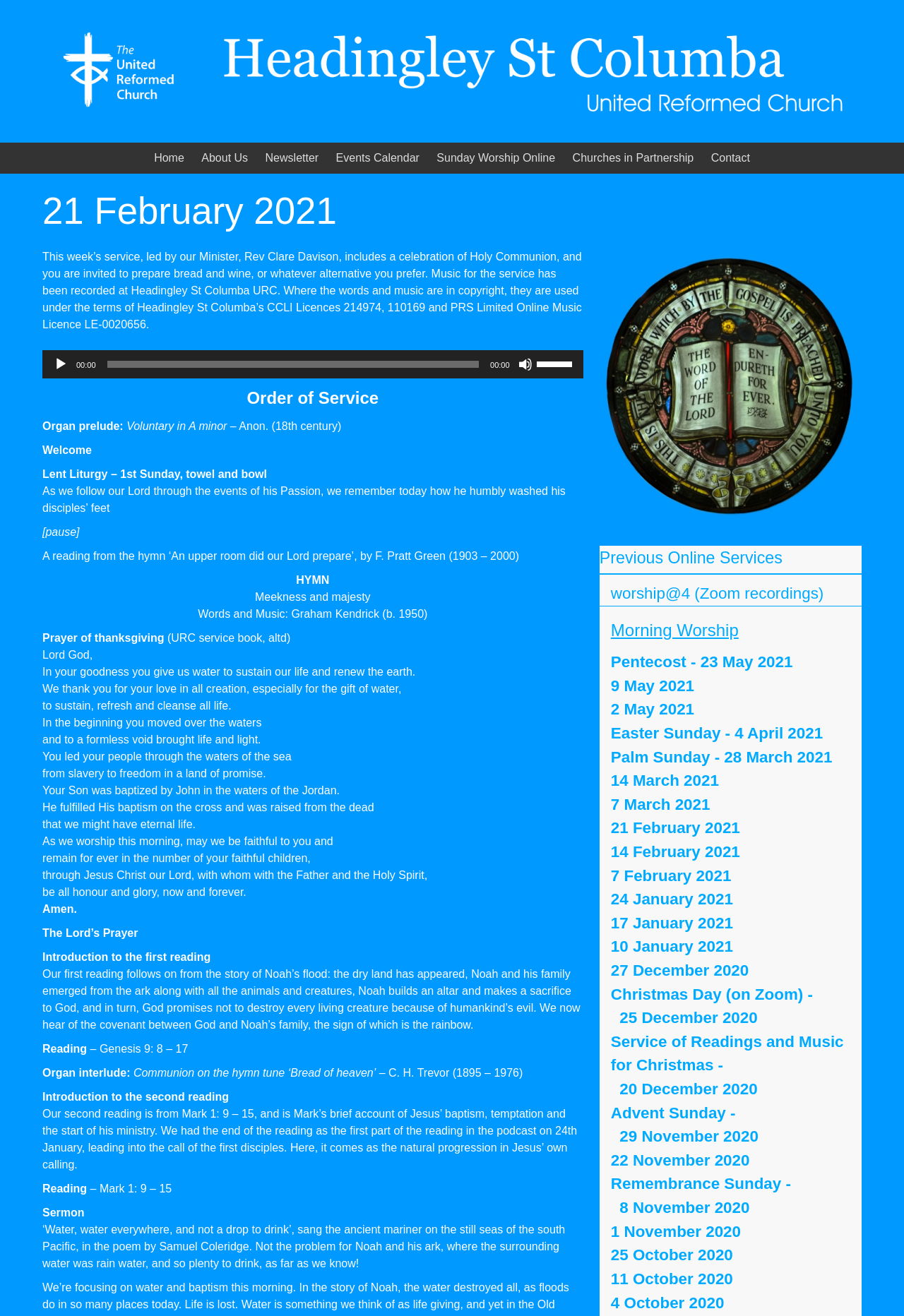Use a single word or phrase to answer the question: 
What is the name of the hymn tune used for Communion?

Bread of heaven